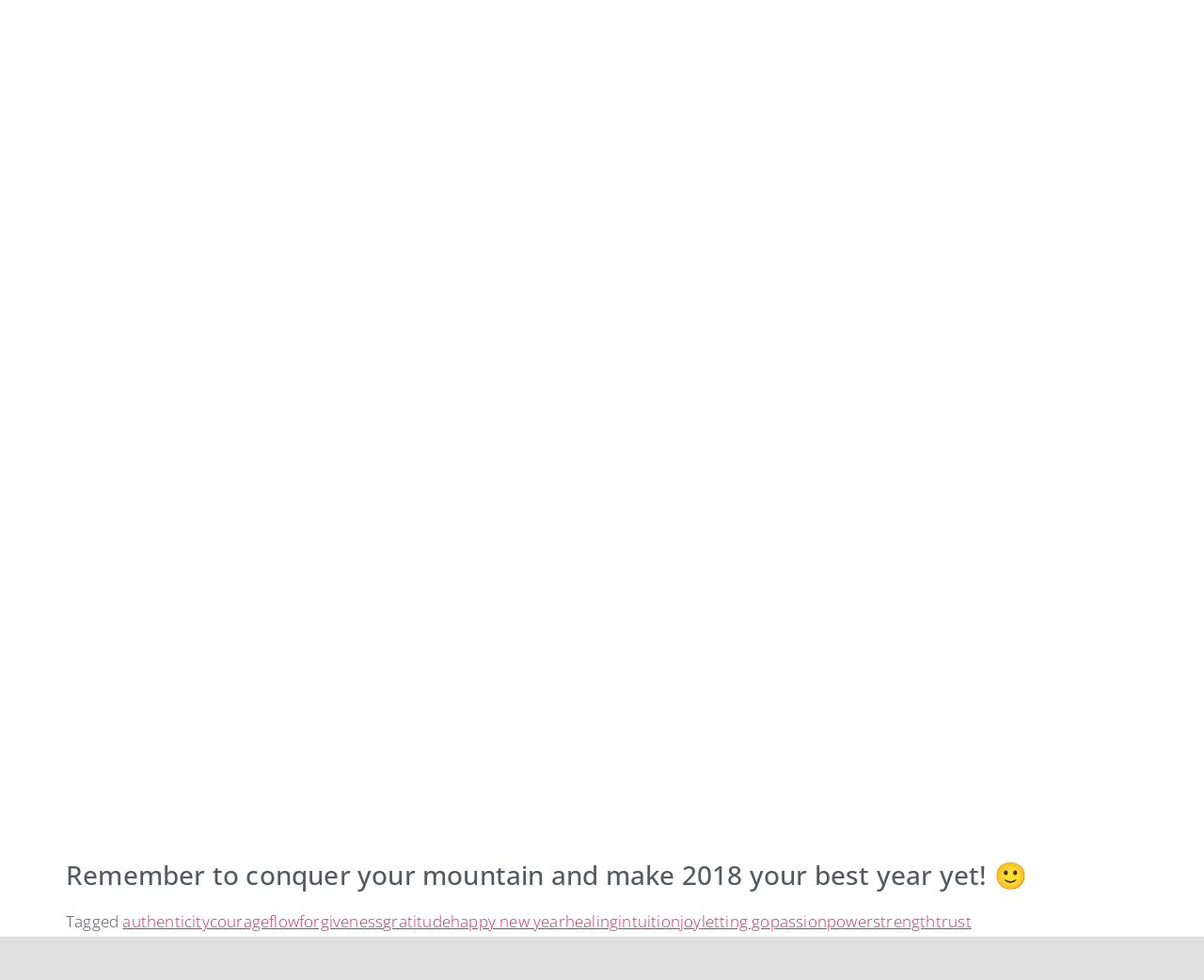Locate the bounding box of the UI element described by: "FAQ" in the given webpage screenshot.

None